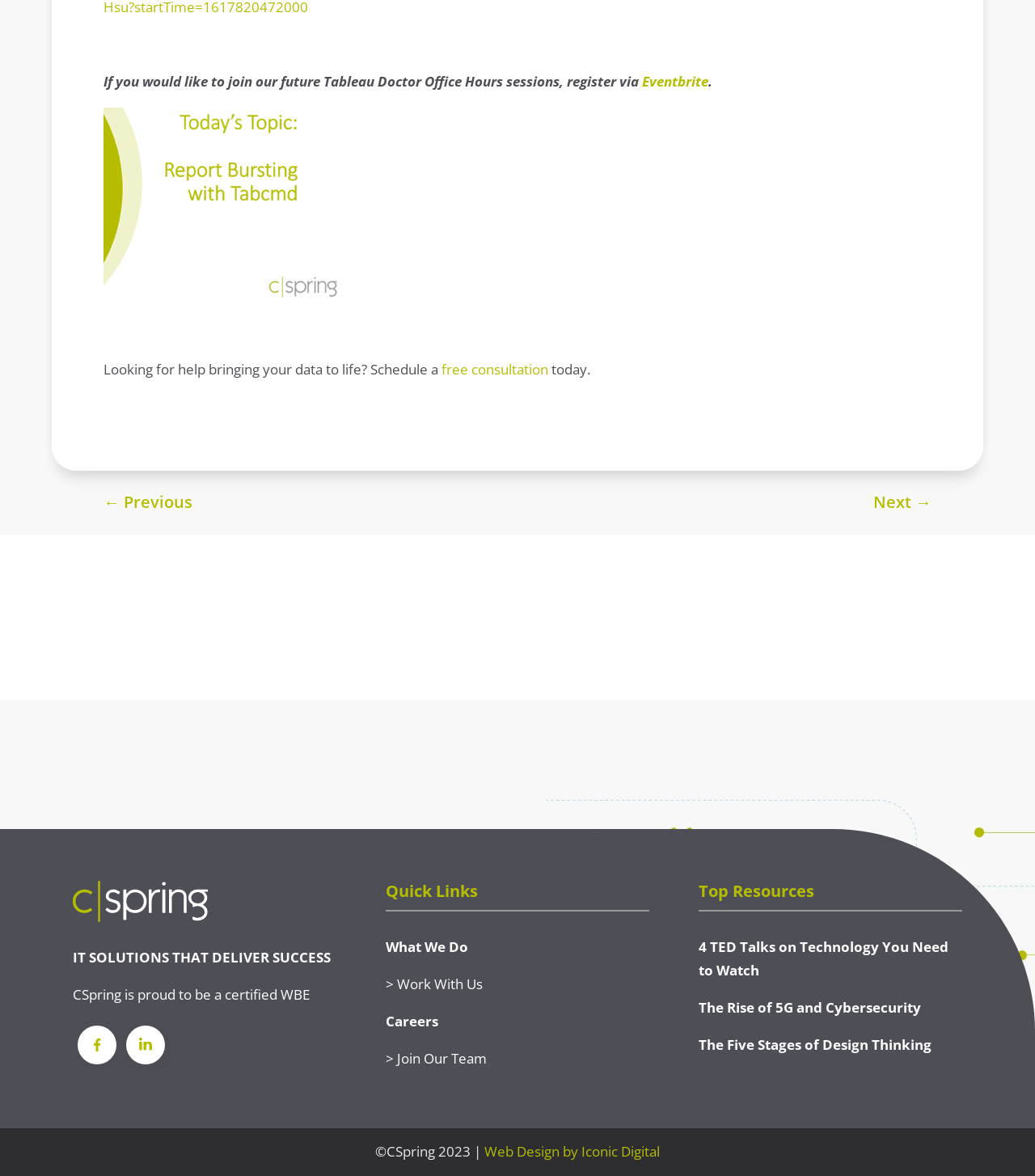Given the element description Web Design by Iconic Digital, identify the bounding box coordinates for the UI element on the webpage screenshot. The format should be (top-left x, top-left y, bottom-right x, bottom-right y), with values between 0 and 1.

[0.468, 0.971, 0.638, 0.987]